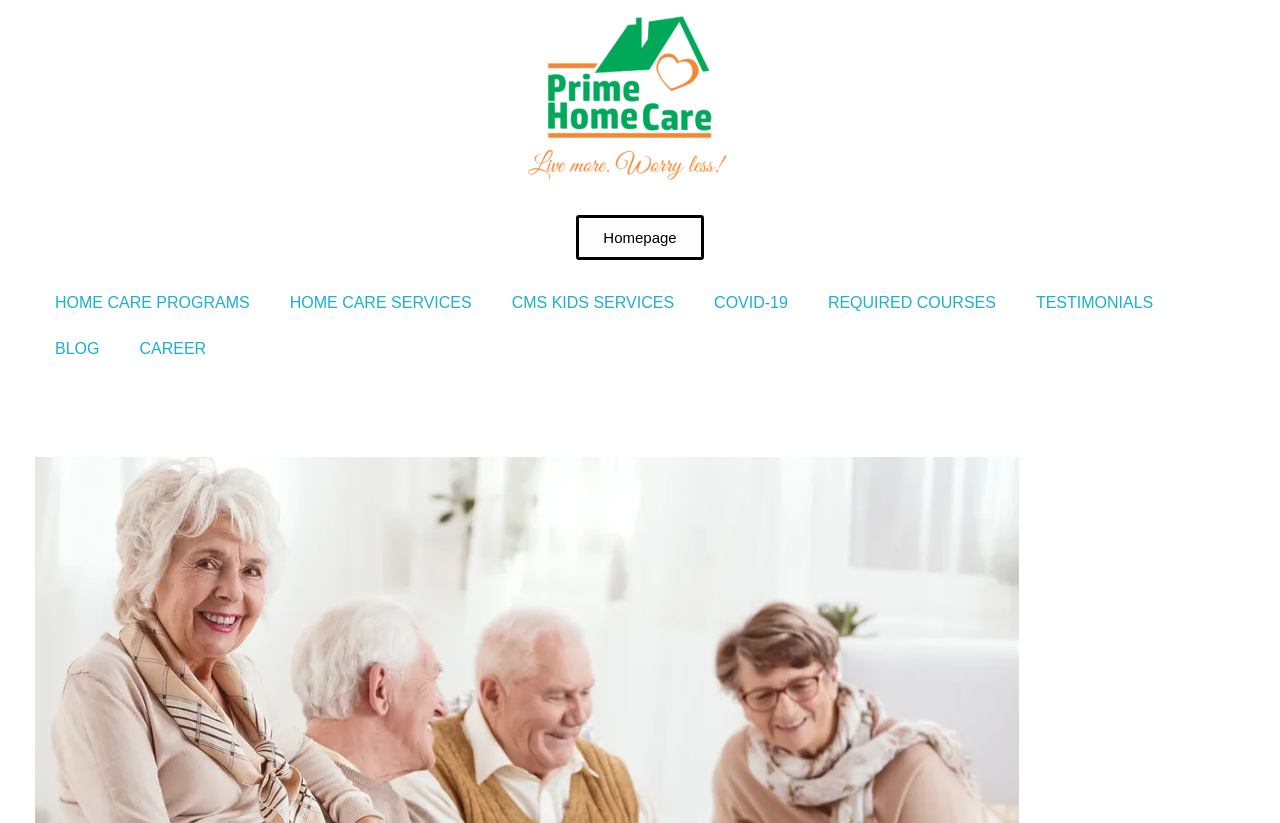Indicate the bounding box coordinates of the clickable region to achieve the following instruction: "read testimonials."

[0.794, 0.34, 0.917, 0.396]